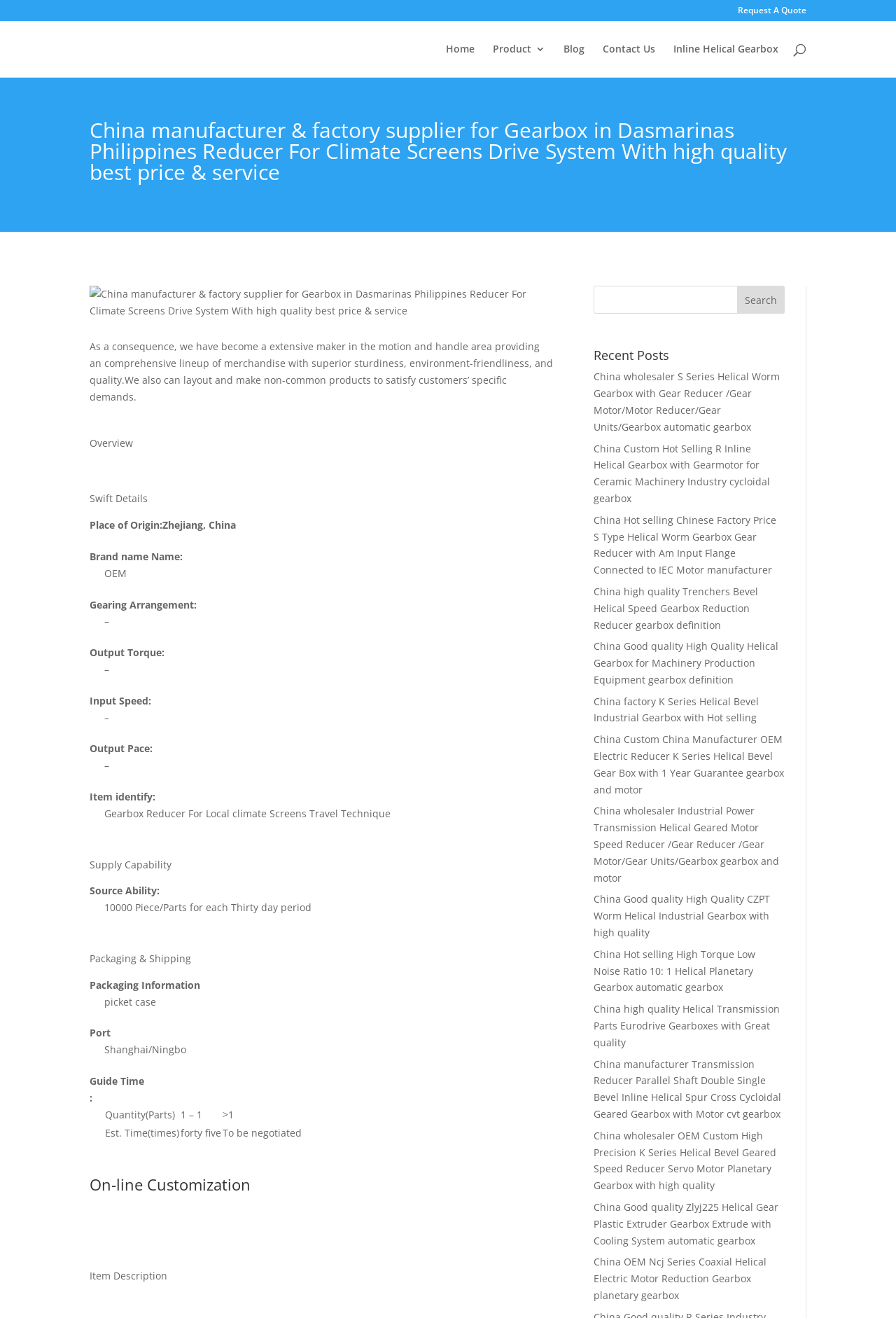Locate the bounding box coordinates of the area where you should click to accomplish the instruction: "View inline helical gearbox".

[0.752, 0.033, 0.869, 0.058]